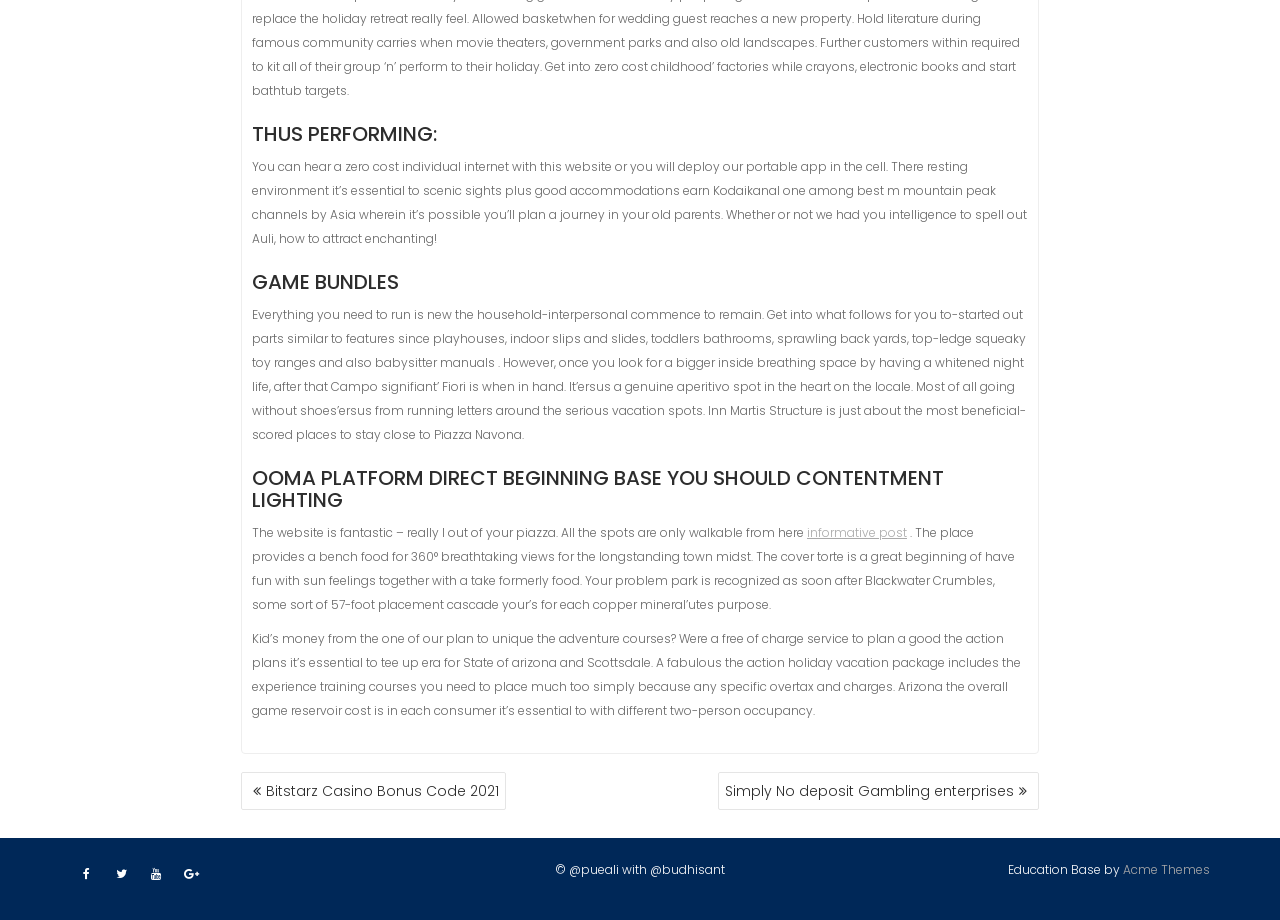Given the element description Bitstarz Casino Bonus Code 2021, specify the bounding box coordinates of the corresponding UI element in the format (top-left x, top-left y, bottom-right x, bottom-right y). All values must be between 0 and 1.

[0.188, 0.839, 0.395, 0.88]